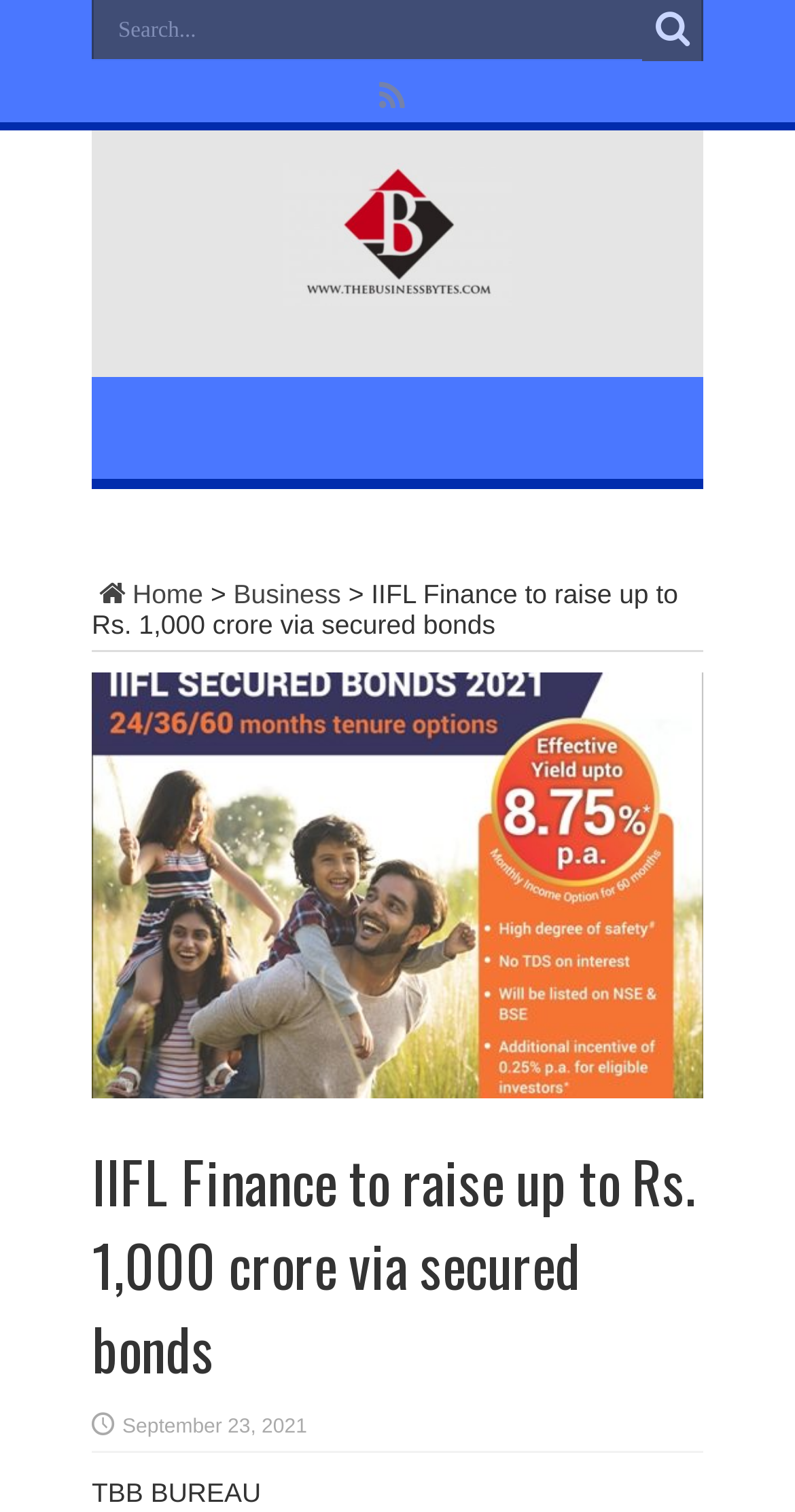Determine the main headline from the webpage and extract its text.

IIFL Finance to raise up to Rs. 1,000 crore via secured bonds